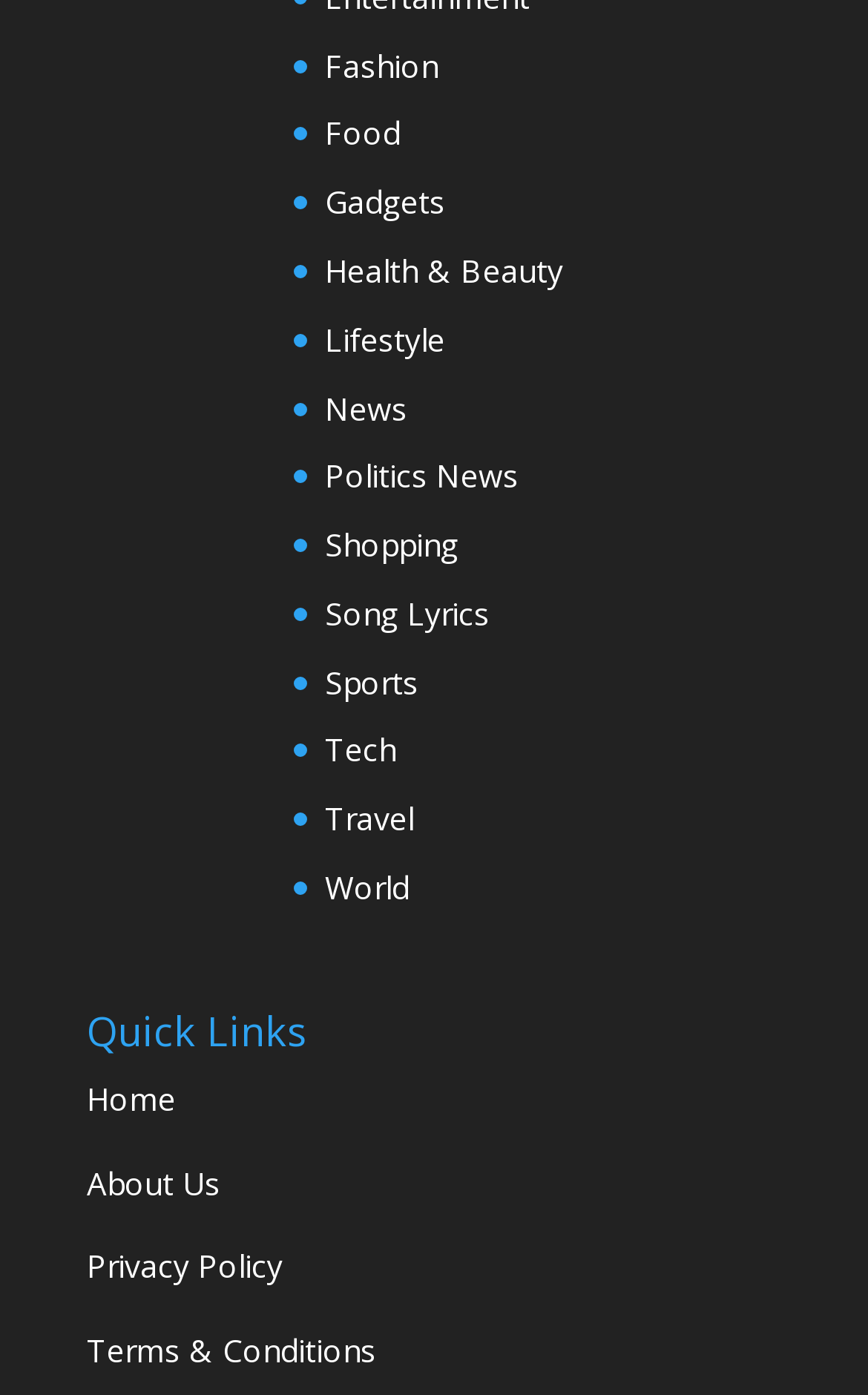Answer the question in one word or a short phrase:
What is the position of the 'Lifestyle' link?

5th